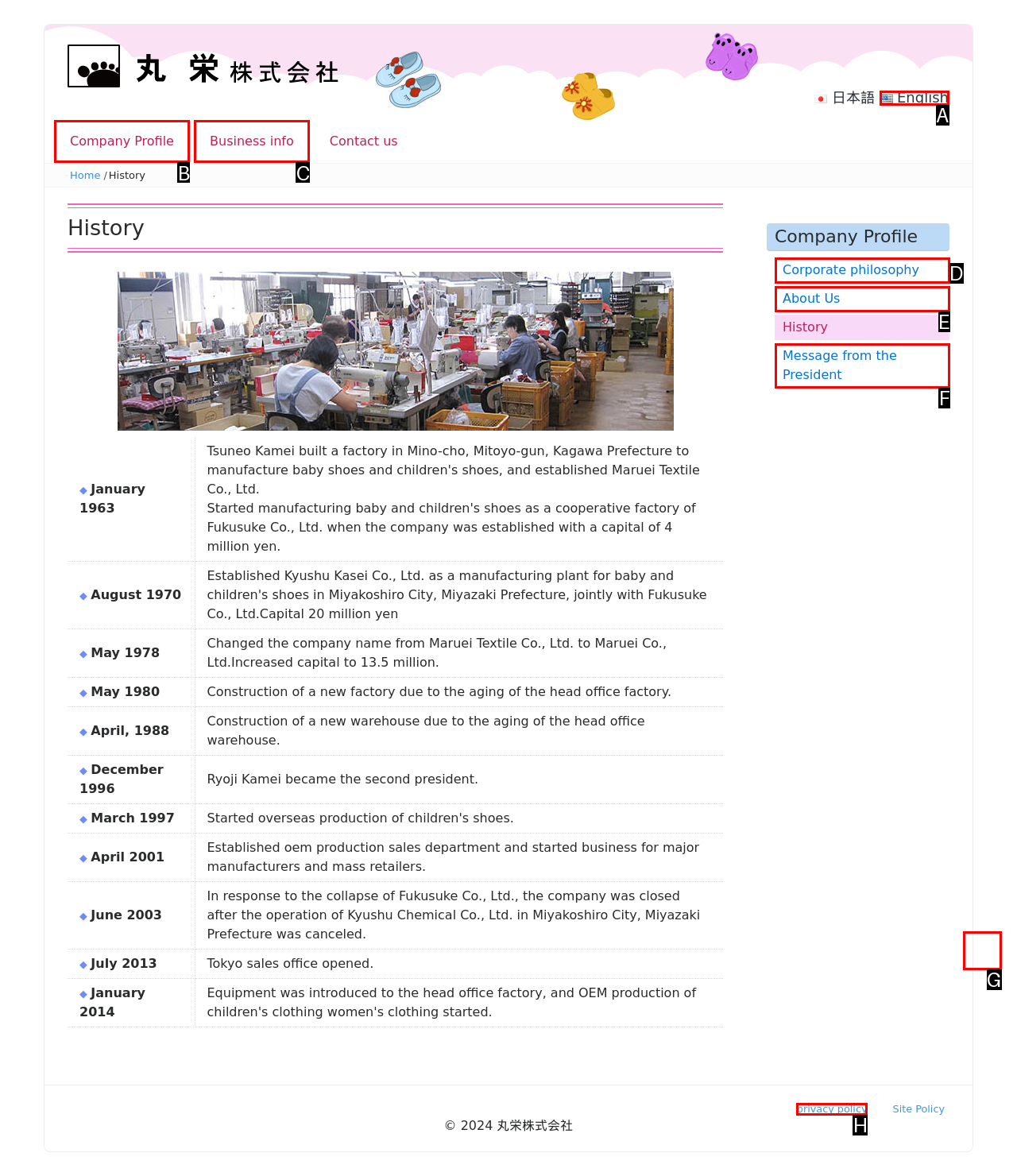Identify the correct UI element to click to achieve the task: Read the company's 'Message from the President'.
Answer with the letter of the appropriate option from the choices given.

F